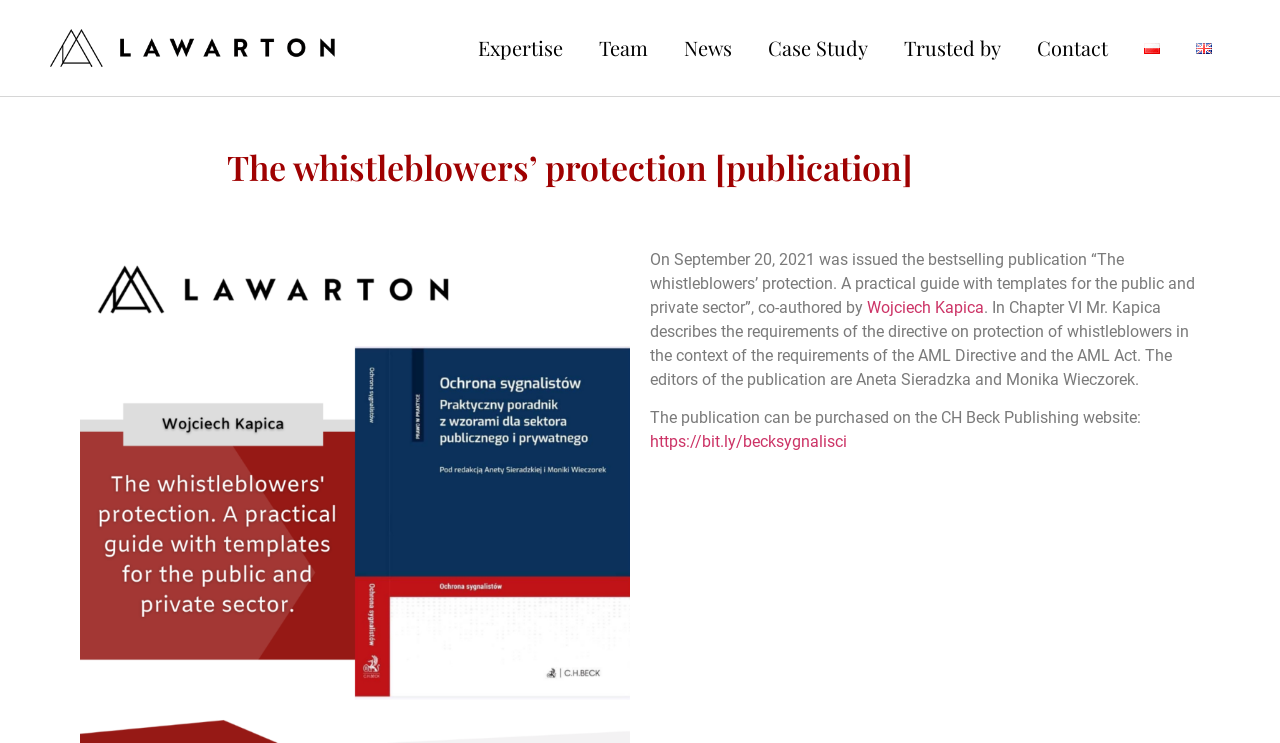Determine the bounding box coordinates for the HTML element described here: "Case Study".

[0.586, 0.034, 0.692, 0.096]